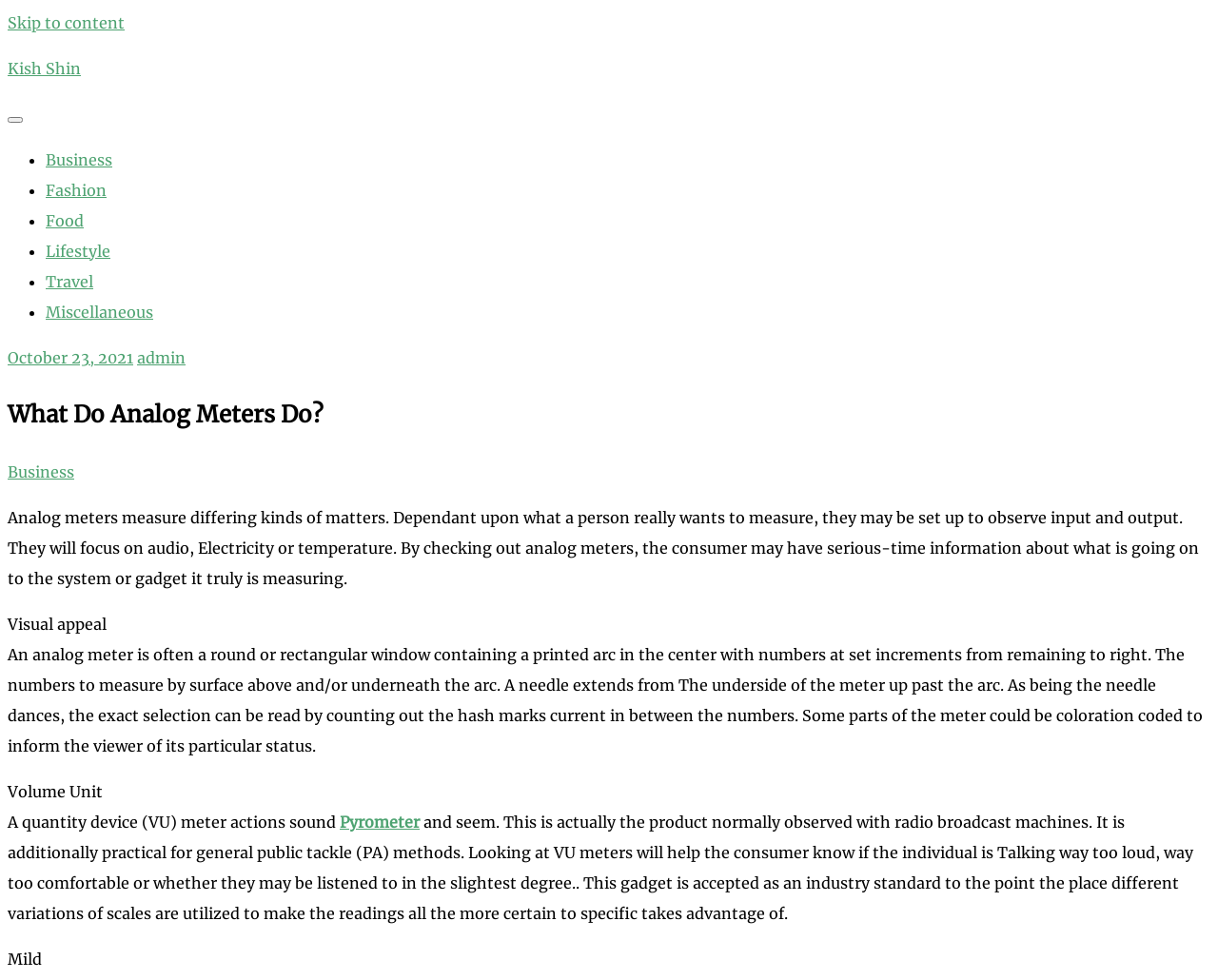What is the industry standard for VU meters?
Provide a one-word or short-phrase answer based on the image.

Different scales